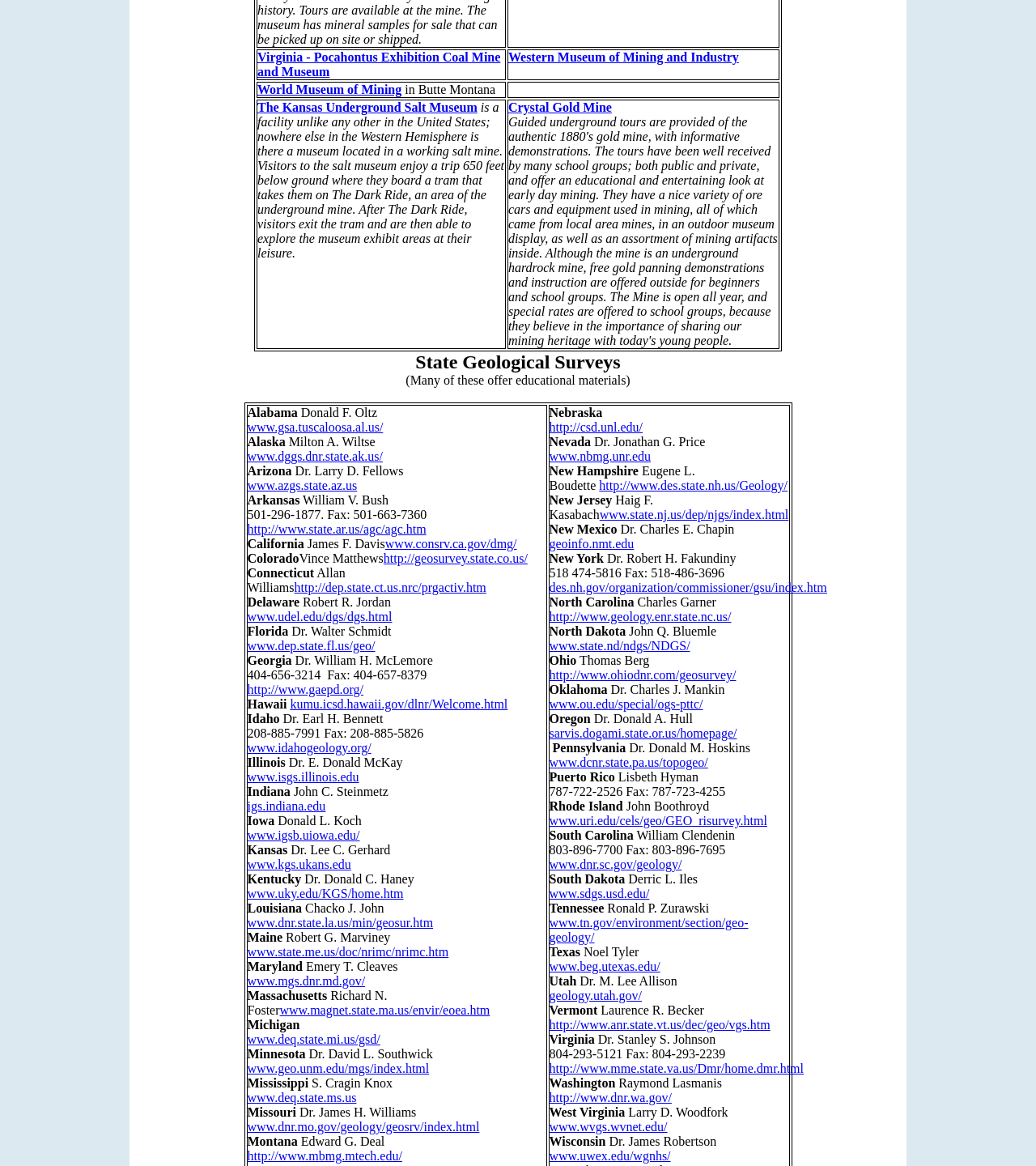Please identify the bounding box coordinates of the clickable region that I should interact with to perform the following instruction: "explore Western Museum of Mining and Industry". The coordinates should be expressed as four float numbers between 0 and 1, i.e., [left, top, right, bottom].

[0.491, 0.043, 0.713, 0.055]